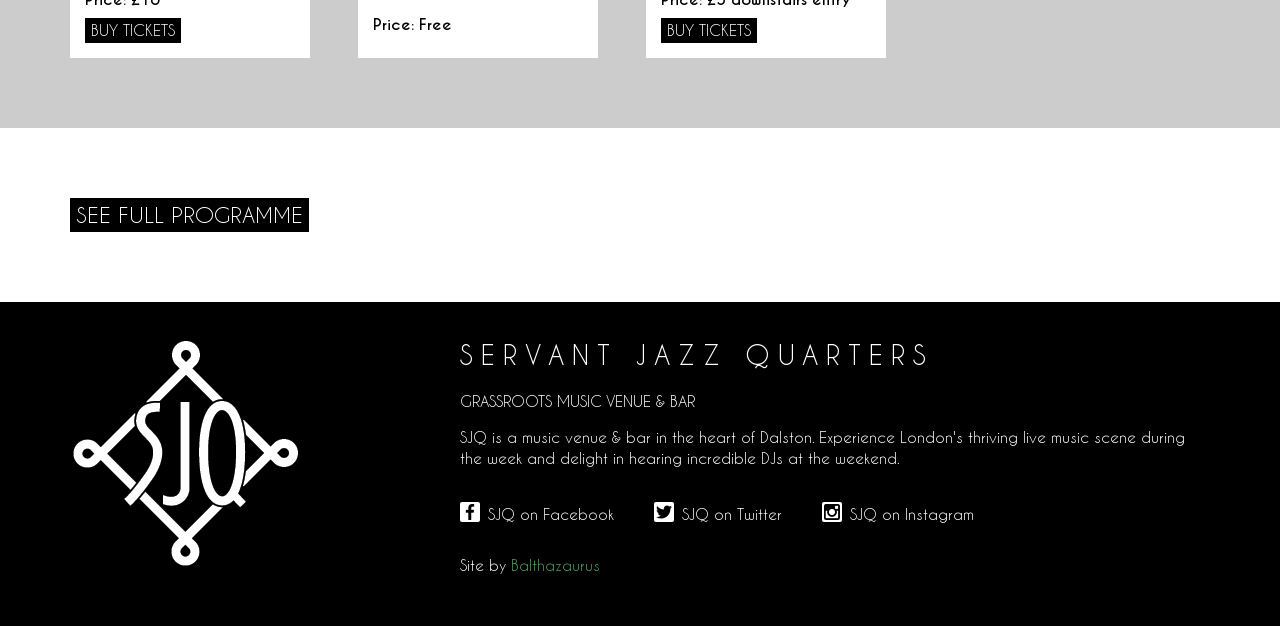Respond with a single word or phrase to the following question: What is the price of the event?

Free